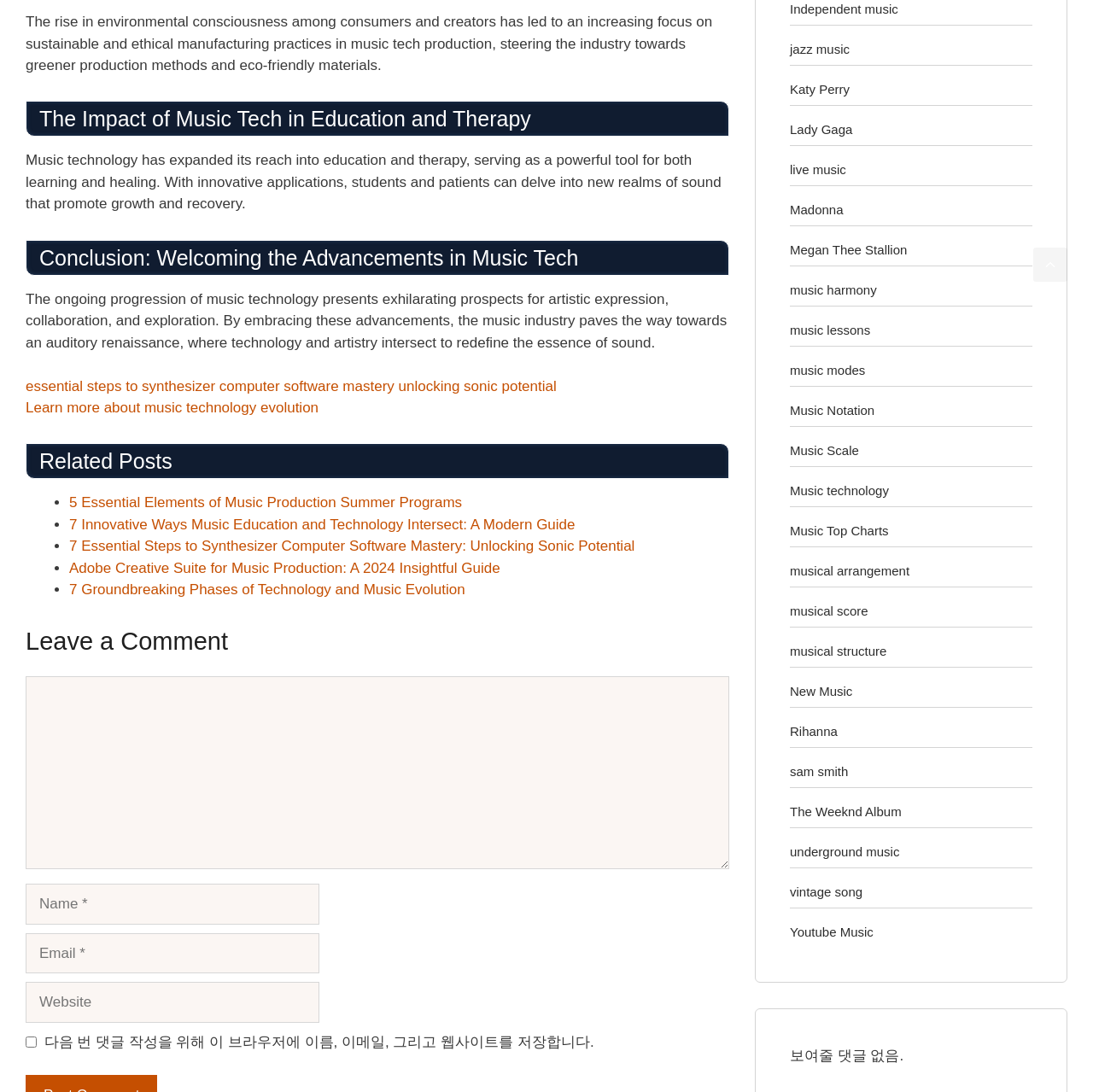Determine the bounding box coordinates of the region I should click to achieve the following instruction: "Enter your name". Ensure the bounding box coordinates are four float numbers between 0 and 1, i.e., [left, top, right, bottom].

[0.023, 0.809, 0.292, 0.846]